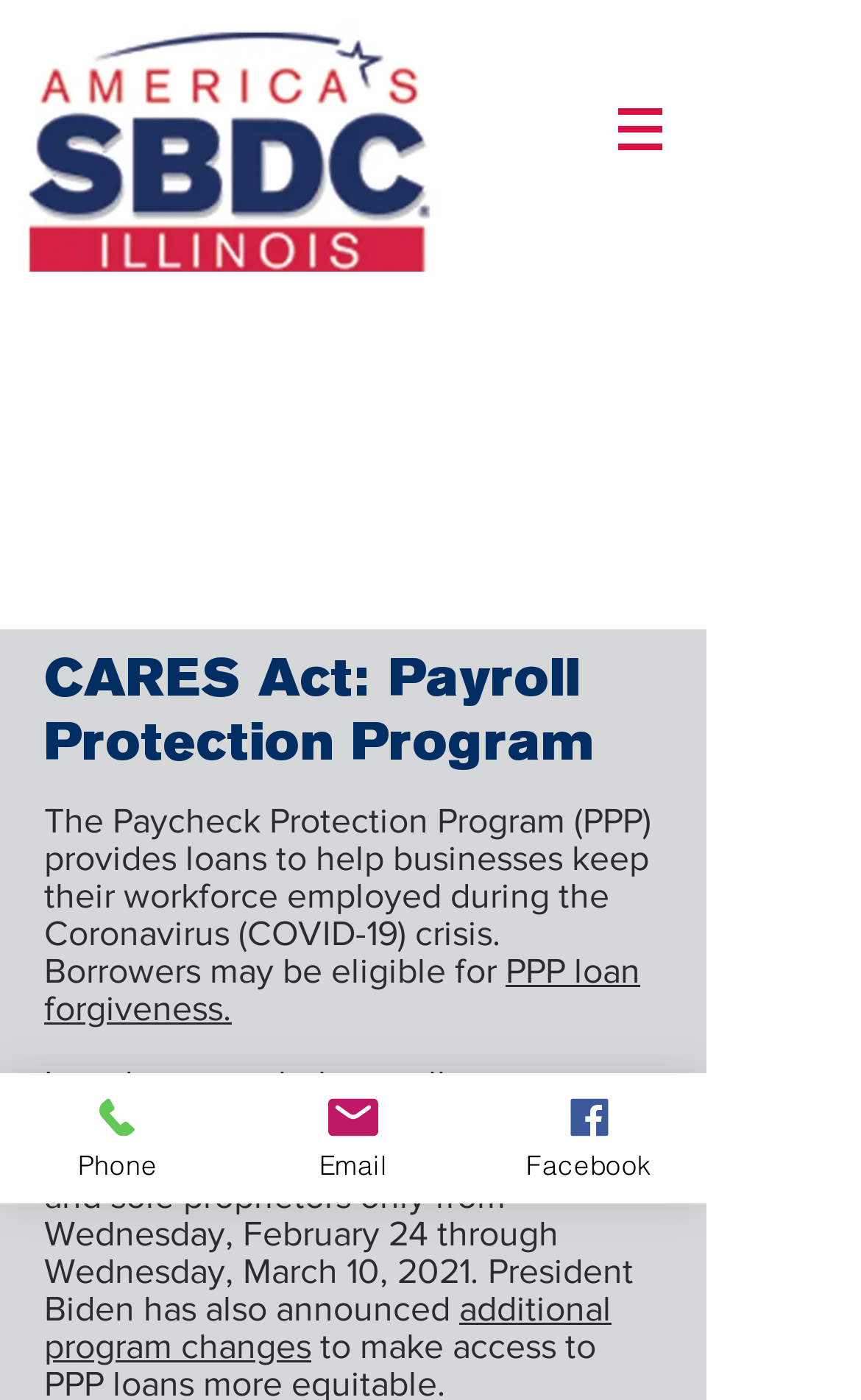What is the topic of the webpage?
Can you provide a detailed and comprehensive answer to the question?

The webpage appears to be focused on the CARES Act and the Payroll Protection Program (PPP) loans, providing information on the program's purpose, eligibility, and loan forgiveness.